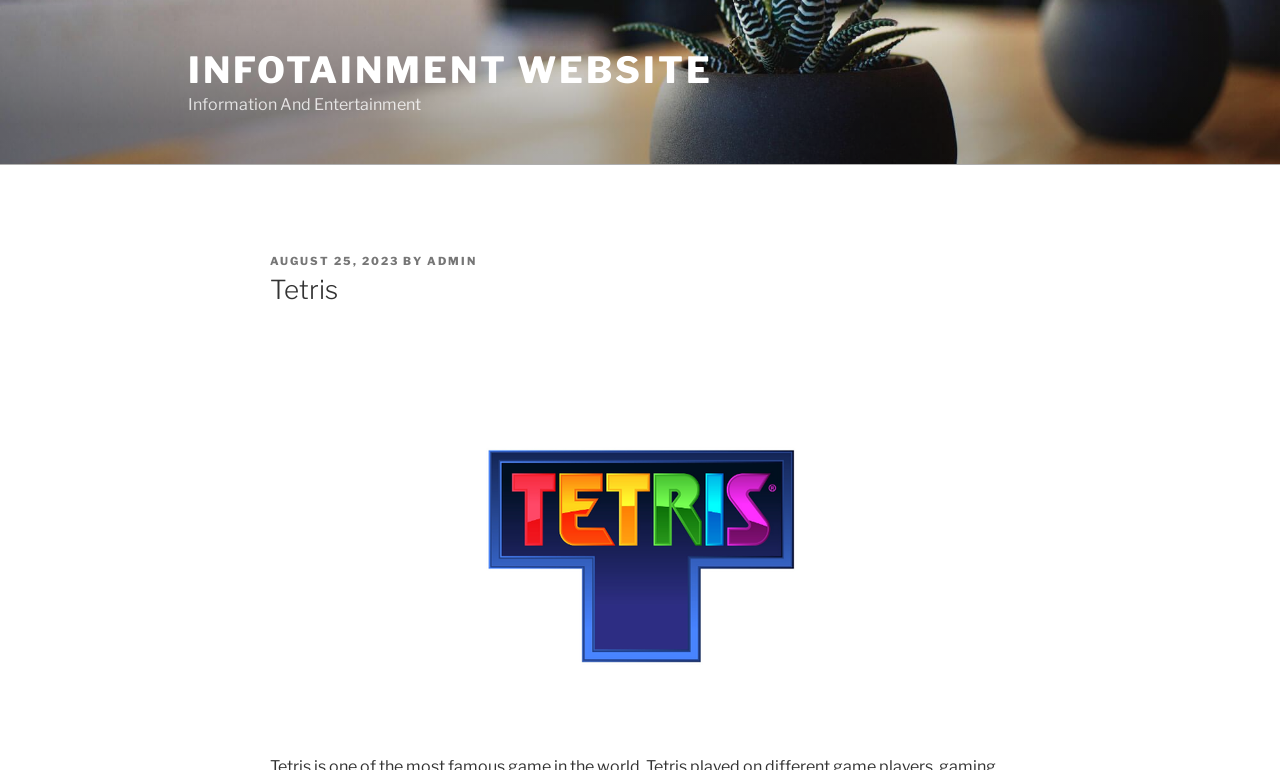Kindly respond to the following question with a single word or a brief phrase: 
When was the post published?

AUGUST 25, 2023